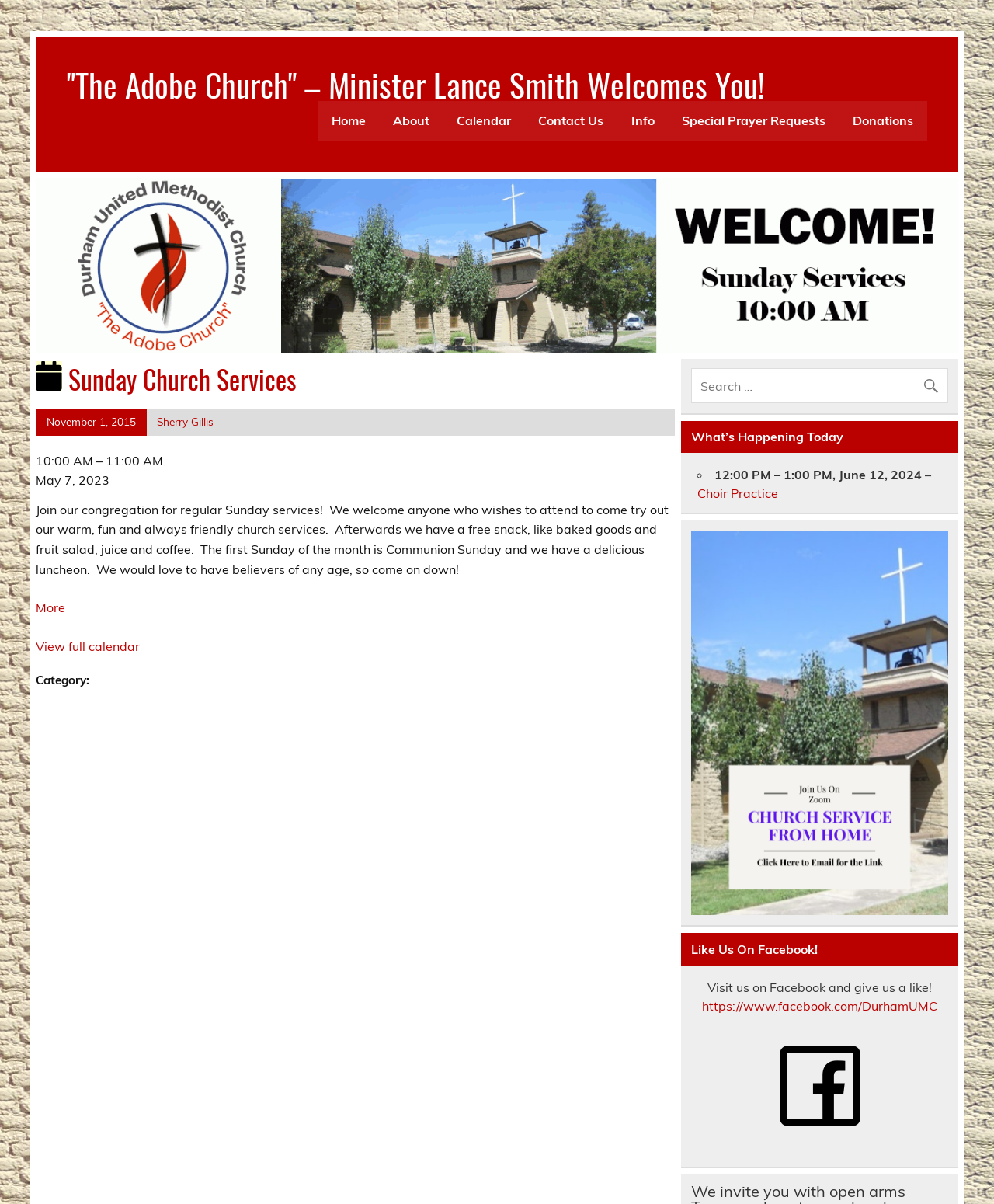What time is the Sunday Church Service?
Carefully examine the image and provide a detailed answer to the question.

I found the answer by looking at the time element '2023-05-07T10:00:00-07:00' which is located in the article section of the webpage, and its corresponding static text is '10:00 AM'.